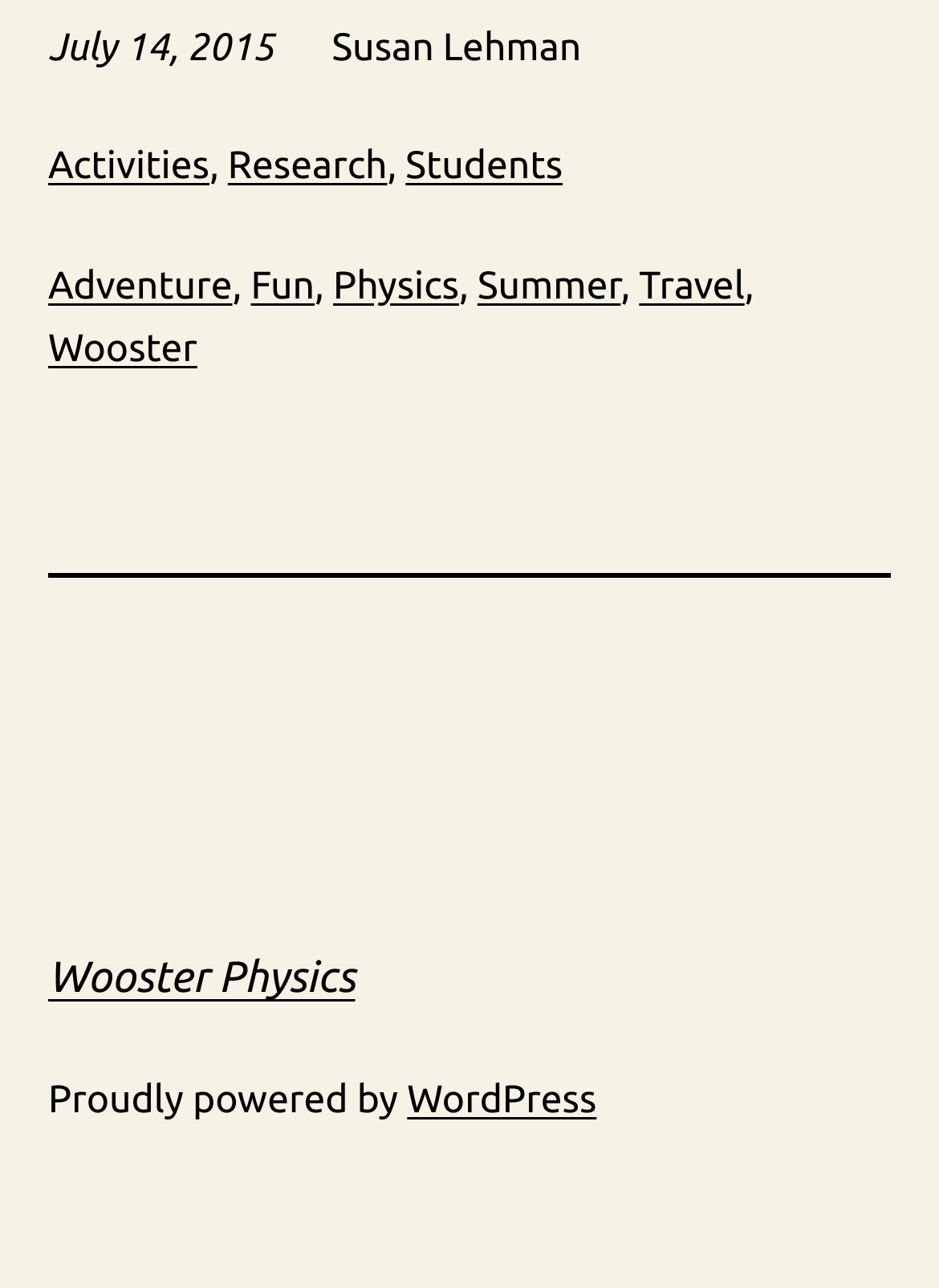Locate the bounding box coordinates of the clickable element to fulfill the following instruction: "explore Adventure". Provide the coordinates as four float numbers between 0 and 1 in the format [left, top, right, bottom].

[0.051, 0.206, 0.247, 0.239]